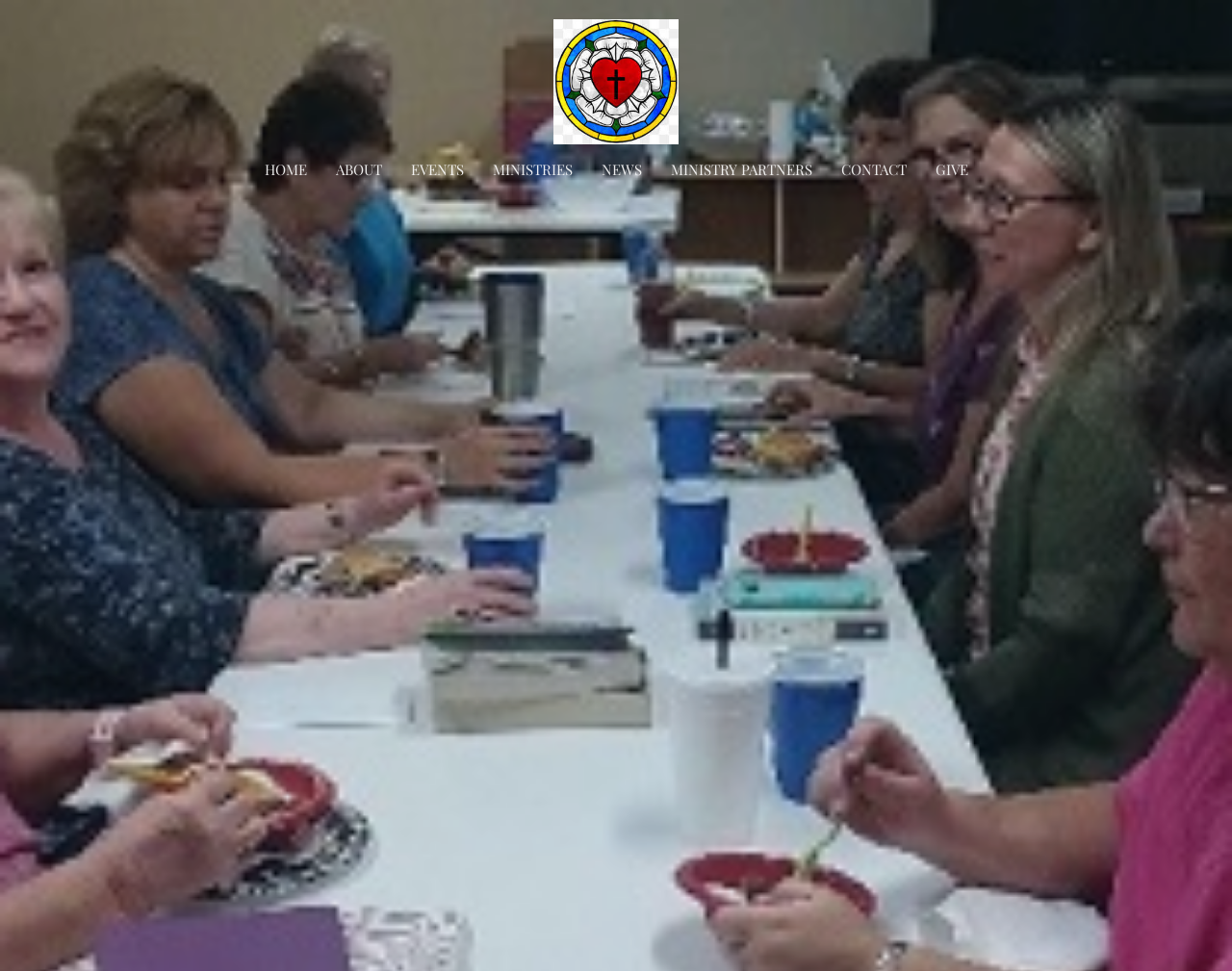Identify the bounding box coordinates of the part that should be clicked to carry out this instruction: "view upcoming events".

[0.333, 0.159, 0.376, 0.192]